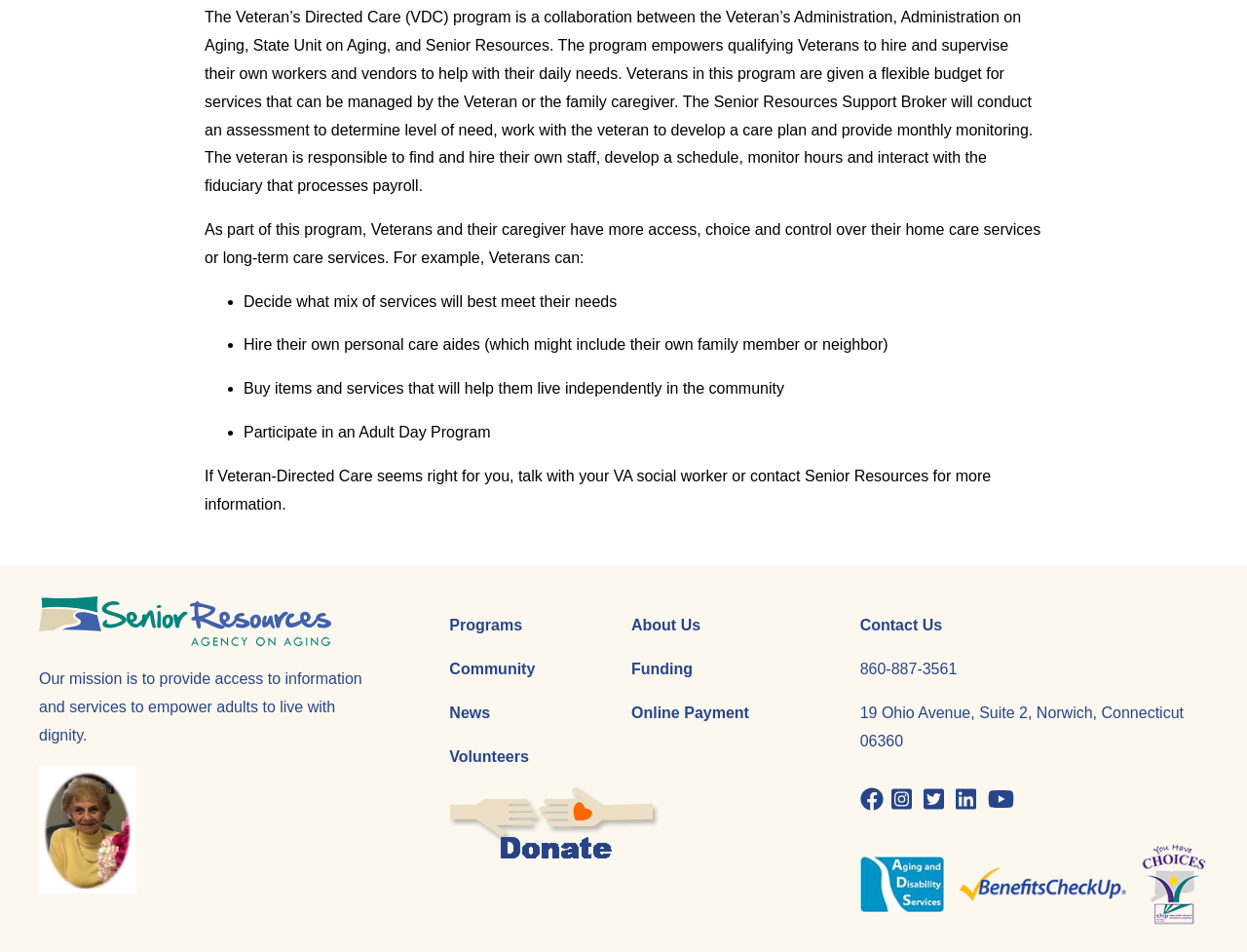Provide the bounding box coordinates of the UI element this sentence describes: "HSP Members' Area".

None